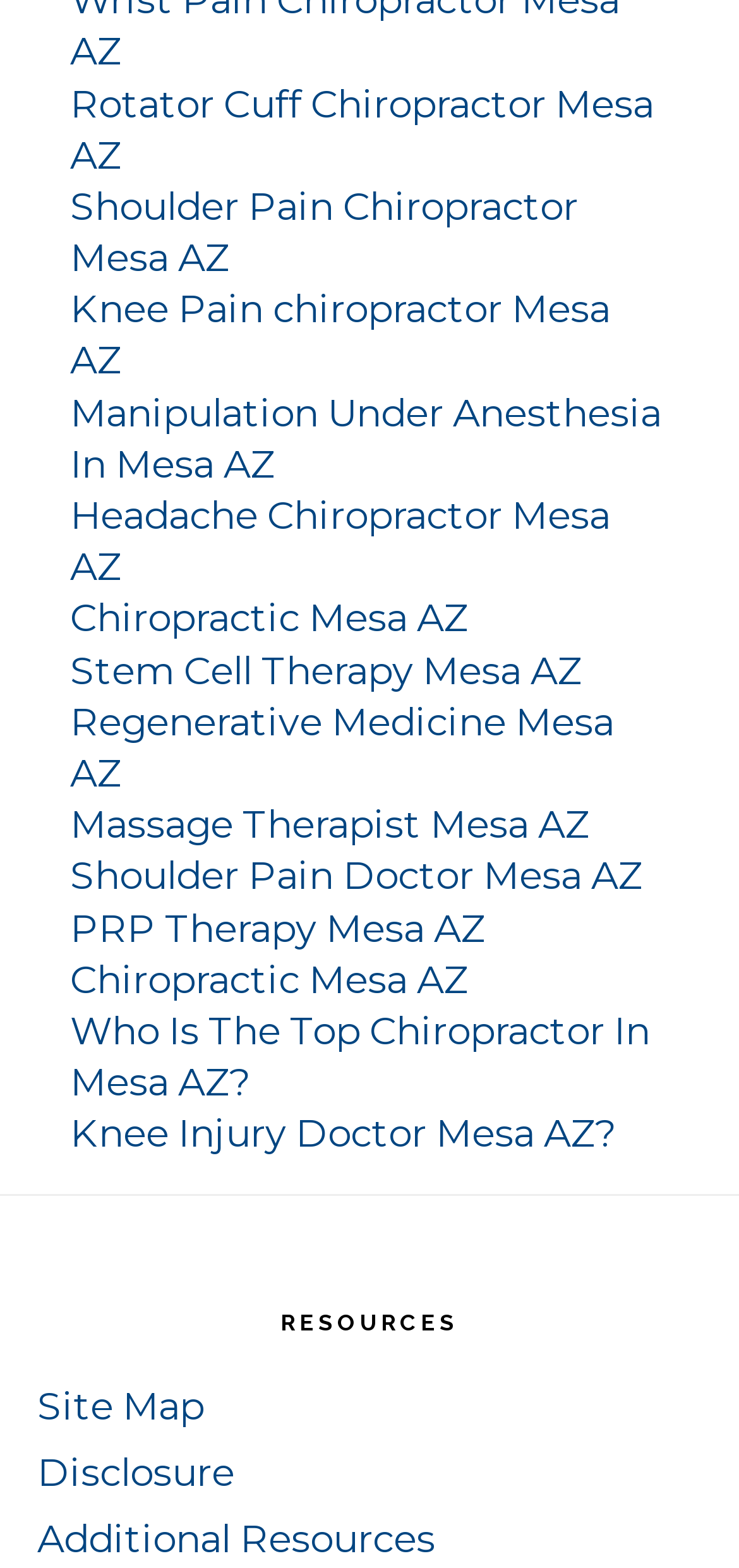Specify the bounding box coordinates of the element's region that should be clicked to achieve the following instruction: "View site map". The bounding box coordinates consist of four float numbers between 0 and 1, in the format [left, top, right, bottom].

[0.05, 0.883, 0.276, 0.912]